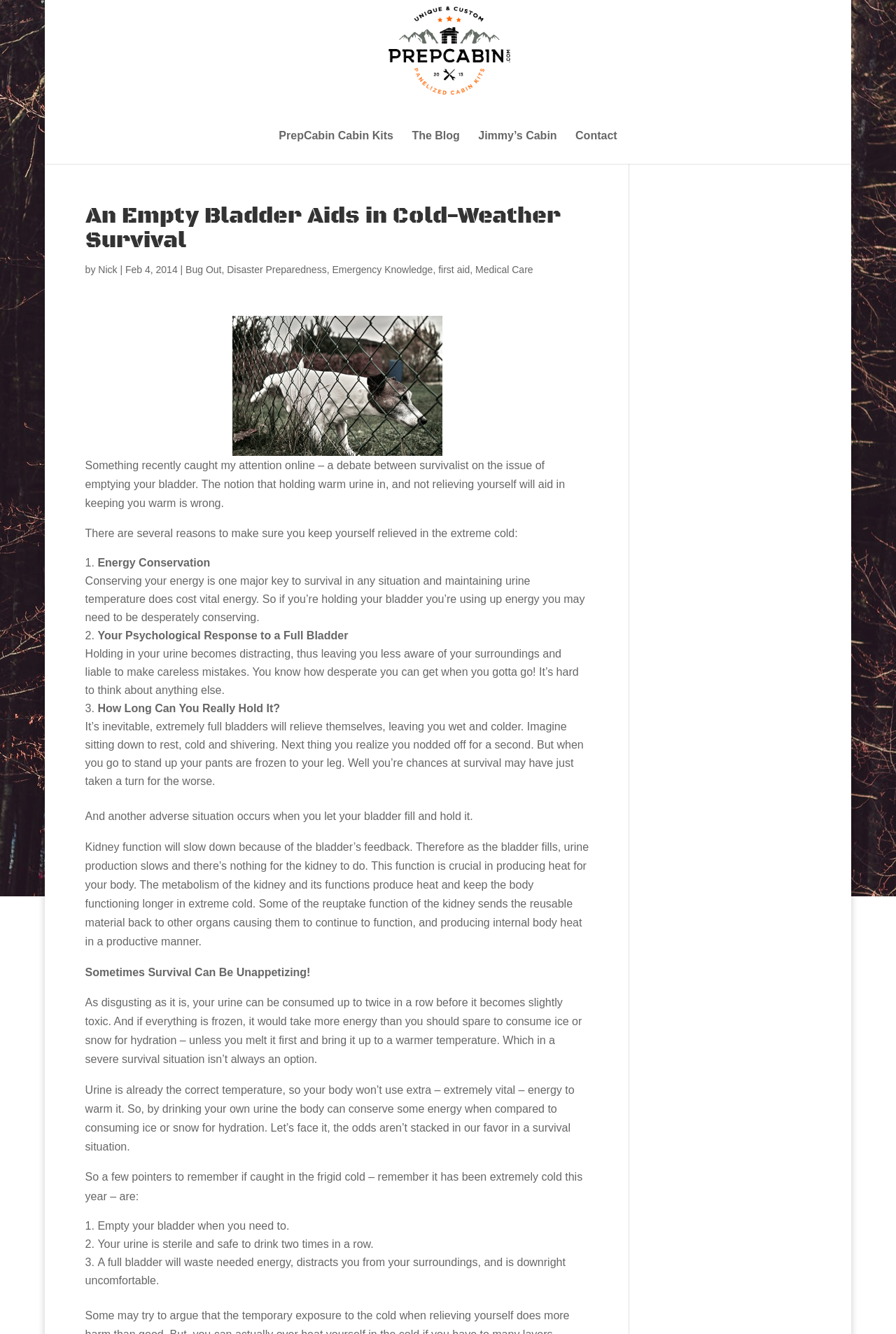Respond with a single word or short phrase to the following question: 
What happens if you hold your bladder for too long?

You may get wet and colder